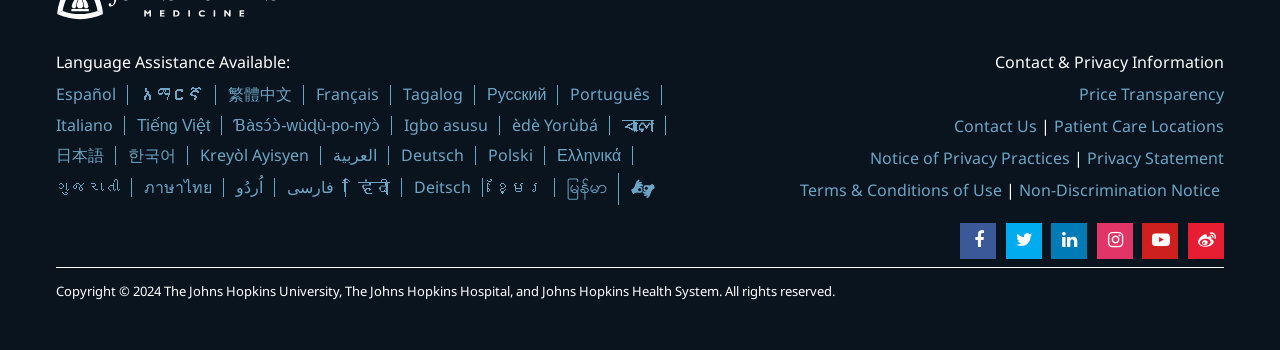Please answer the following question using a single word or phrase: 
What social media platforms can users follow?

Facebook, Twitter, Linkedin, Instagram, YouTube, Weibo